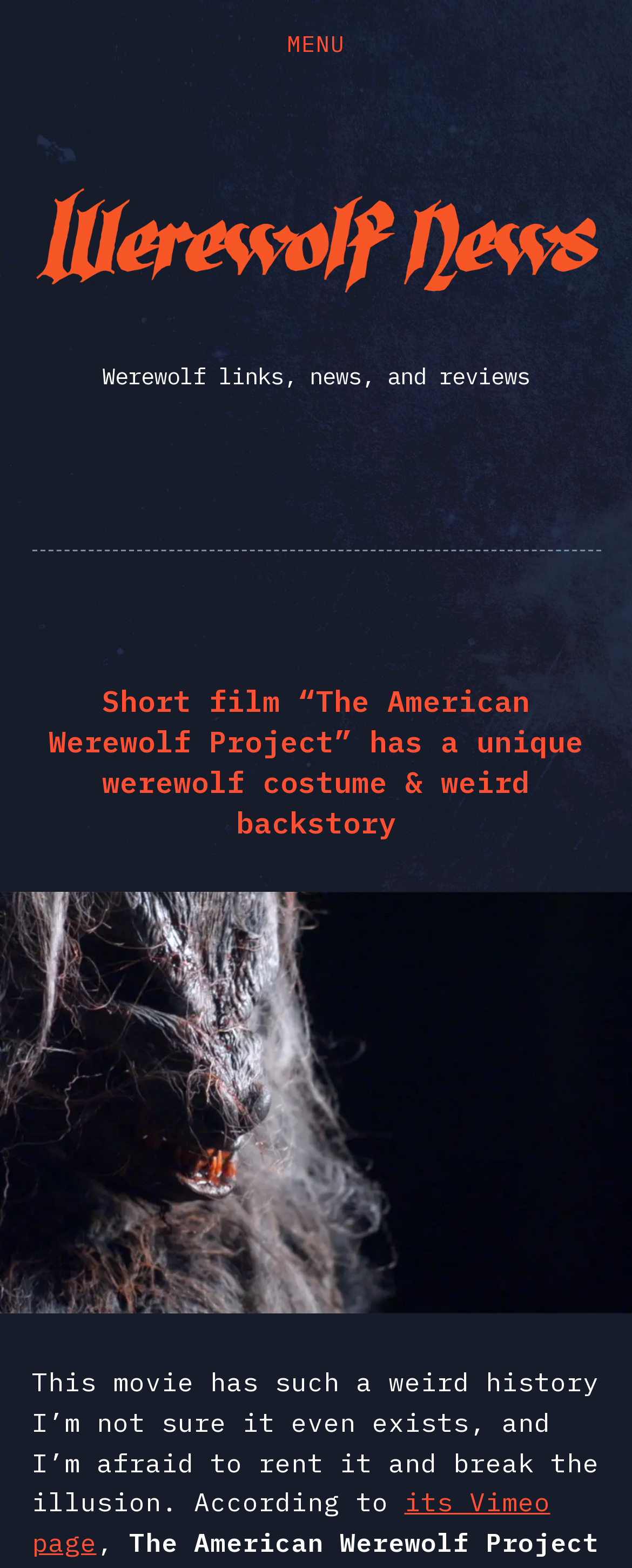Provide the bounding box coordinates of the HTML element this sentence describes: "alt="David G. Bowman"".

None